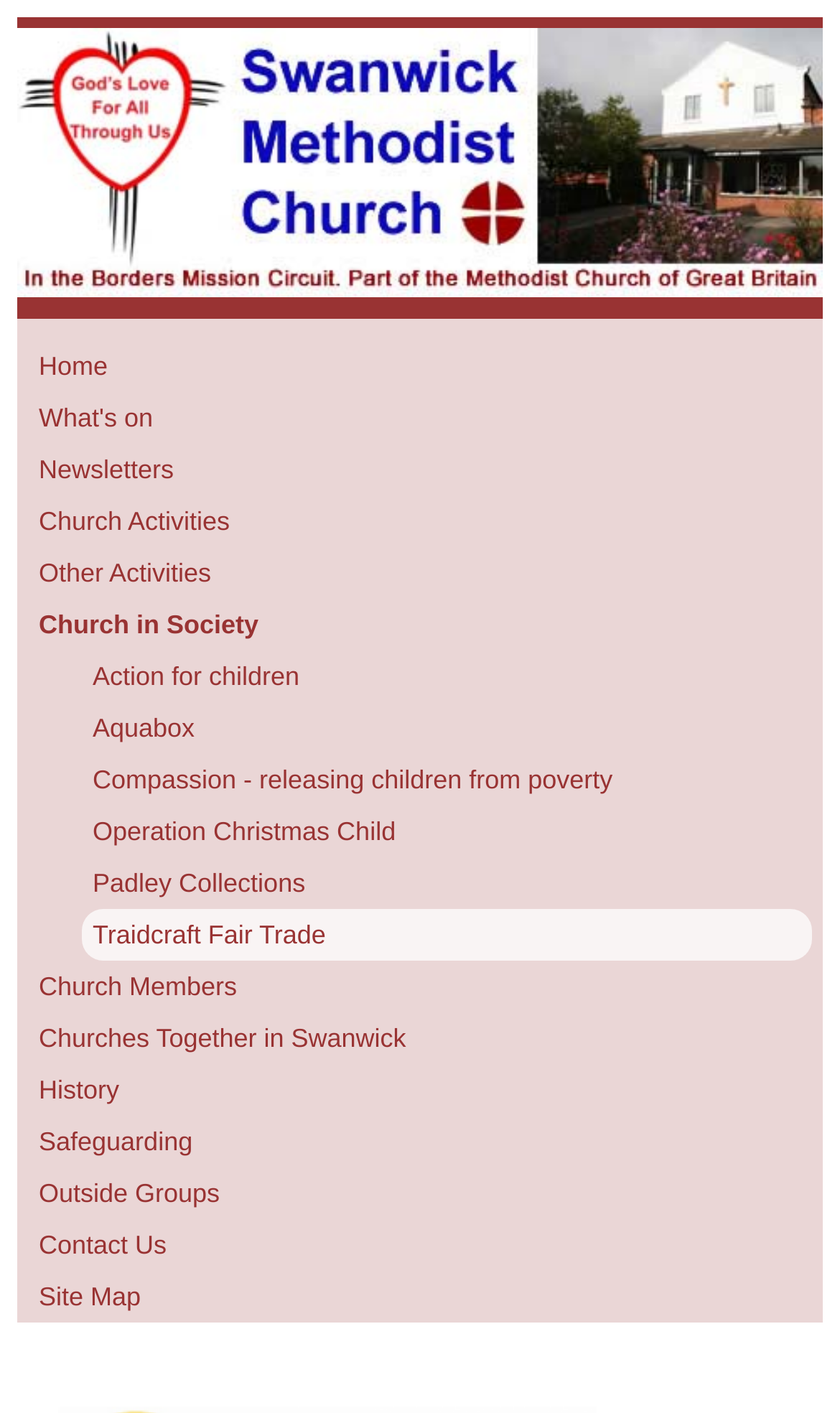Answer the following query concisely with a single word or phrase:
Is there a link to a page about church history?

Yes